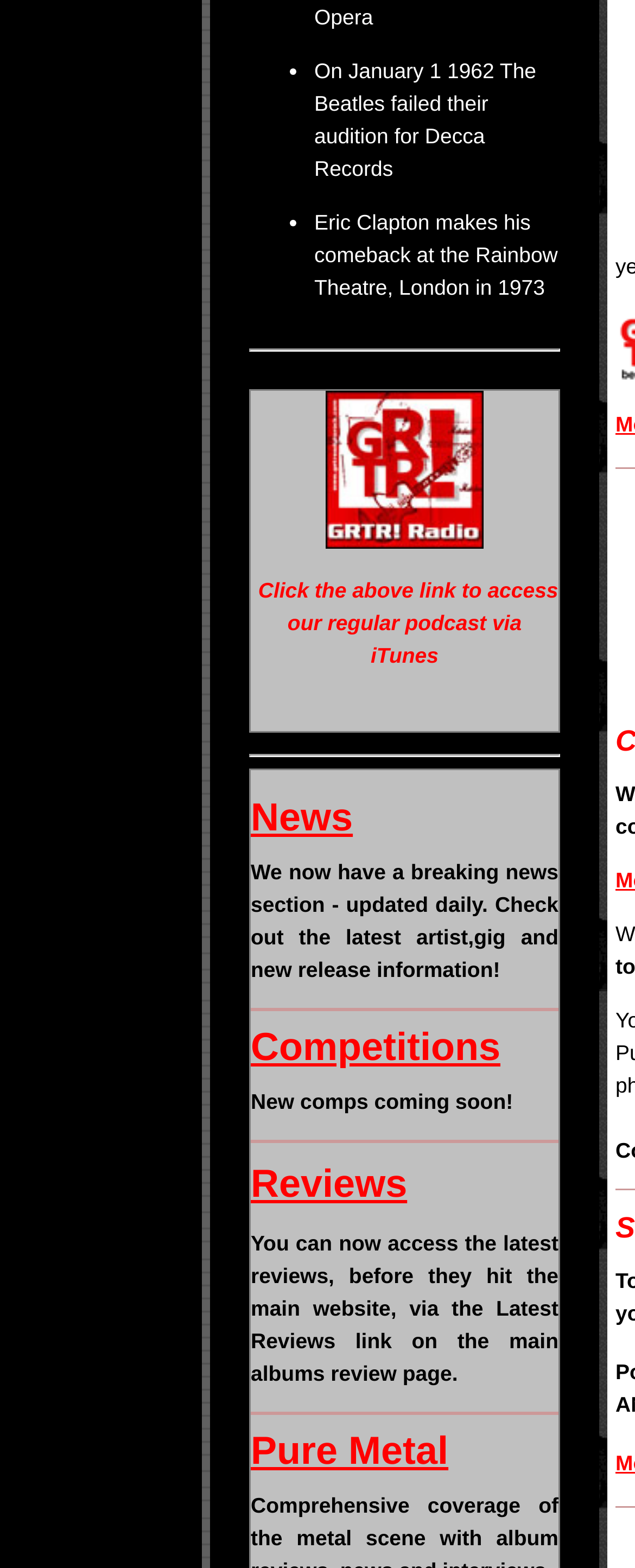What type of content is available on the 'Reviews' page?
Using the image, answer in one word or phrase.

Latest reviews